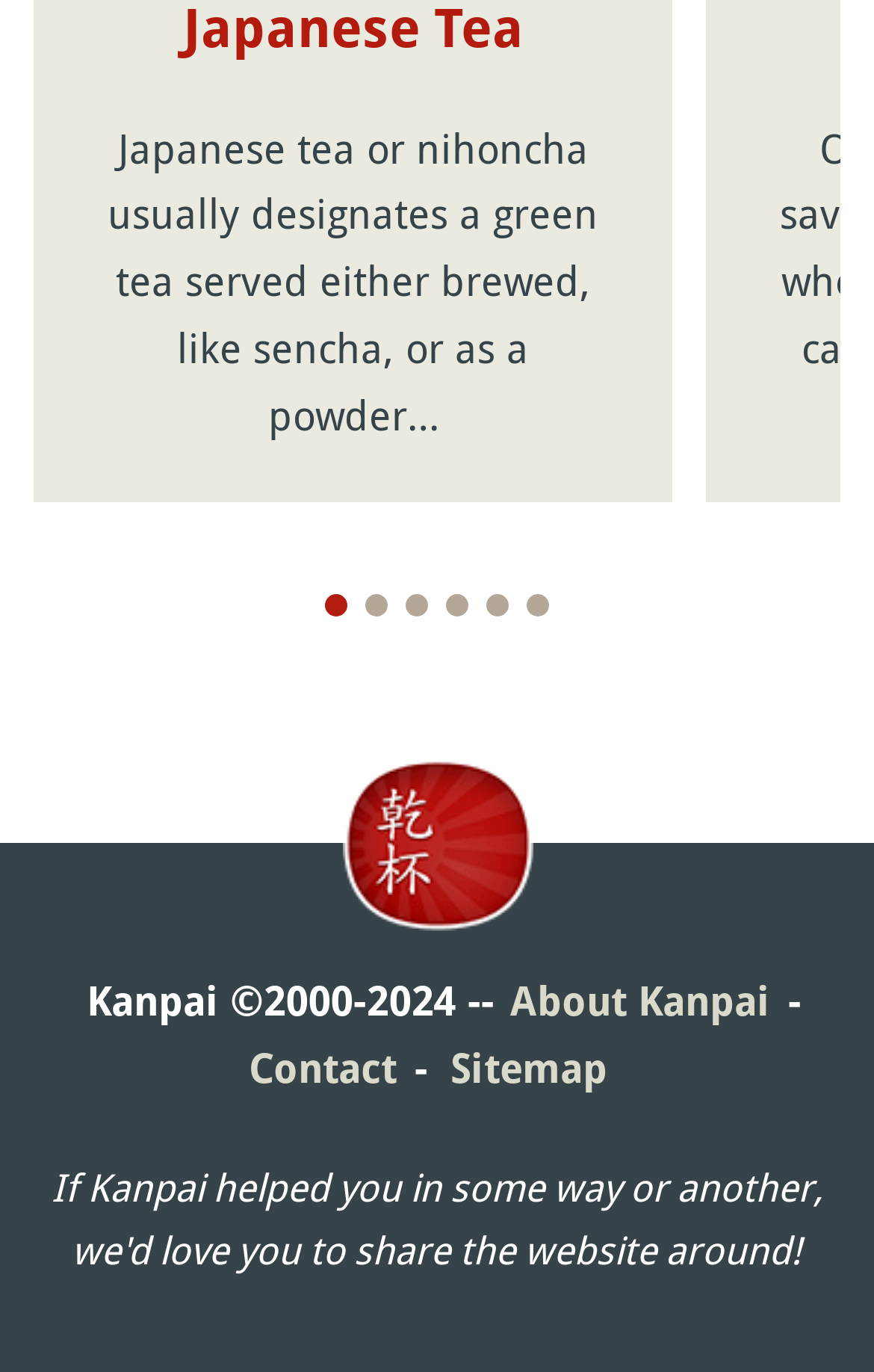Please study the image and answer the question comprehensively:
What is the topic of the main text?

The main text on the webpage starts with 'Japanese tea or nihoncha usually designates a green tea served either brewed, like sencha, or as a powder…', indicating that the topic of the main text is Japanese tea.